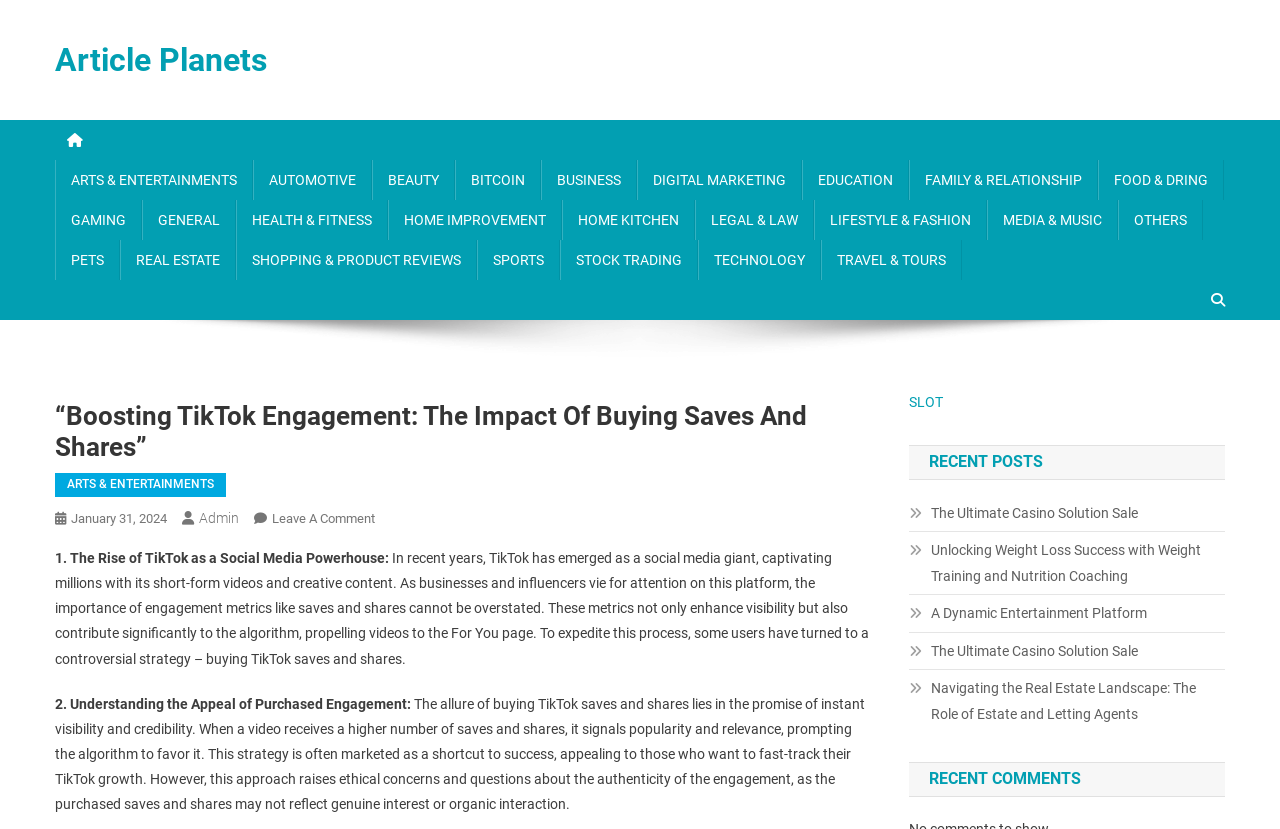What is the date of the article?
Ensure your answer is thorough and detailed.

I looked for the date mentioned in the article and found it next to the author's name, 'Admin'. The date is 'January 31, 2024'.